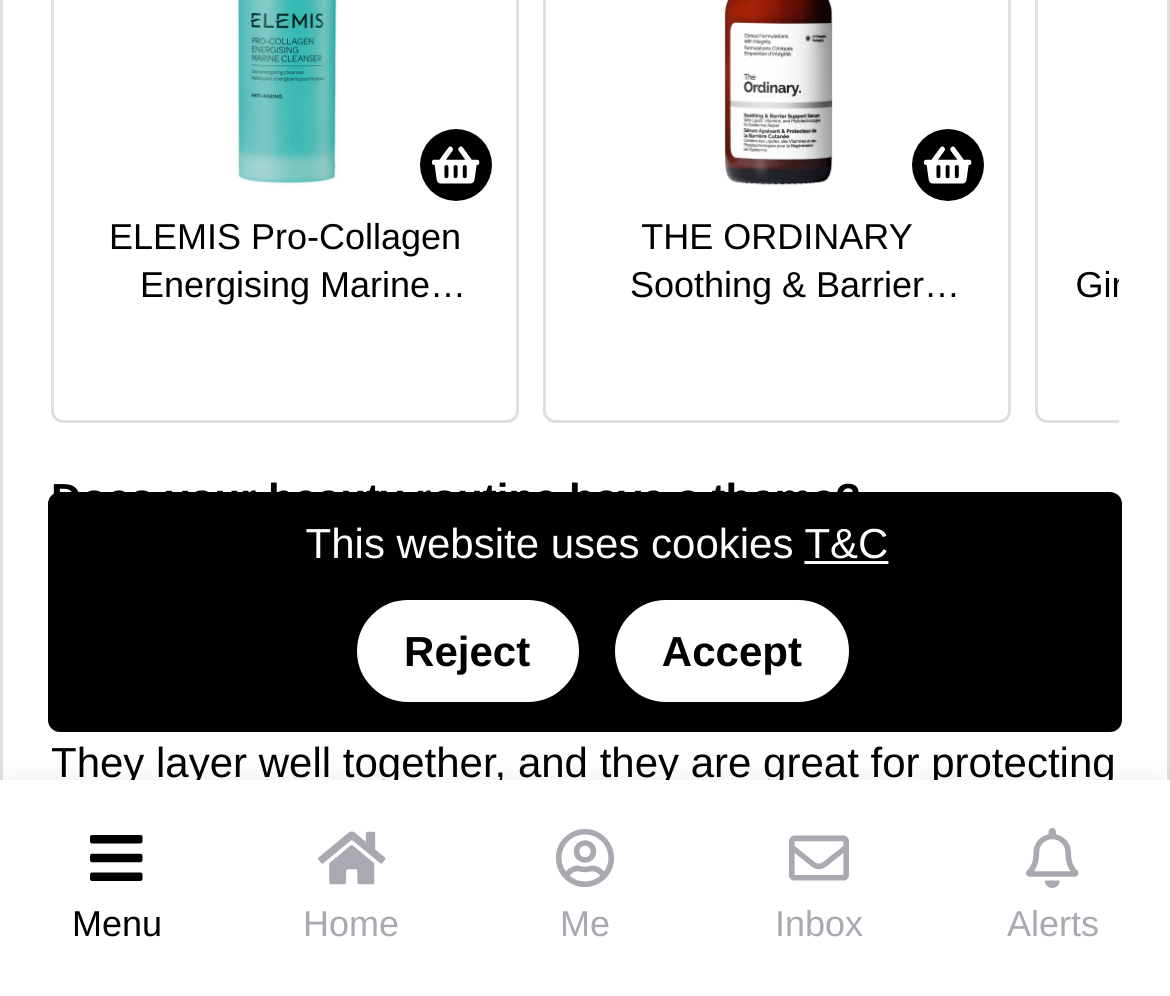Please determine the bounding box coordinates for the element with the description: "T&C".

[0.688, 0.521, 0.759, 0.569]